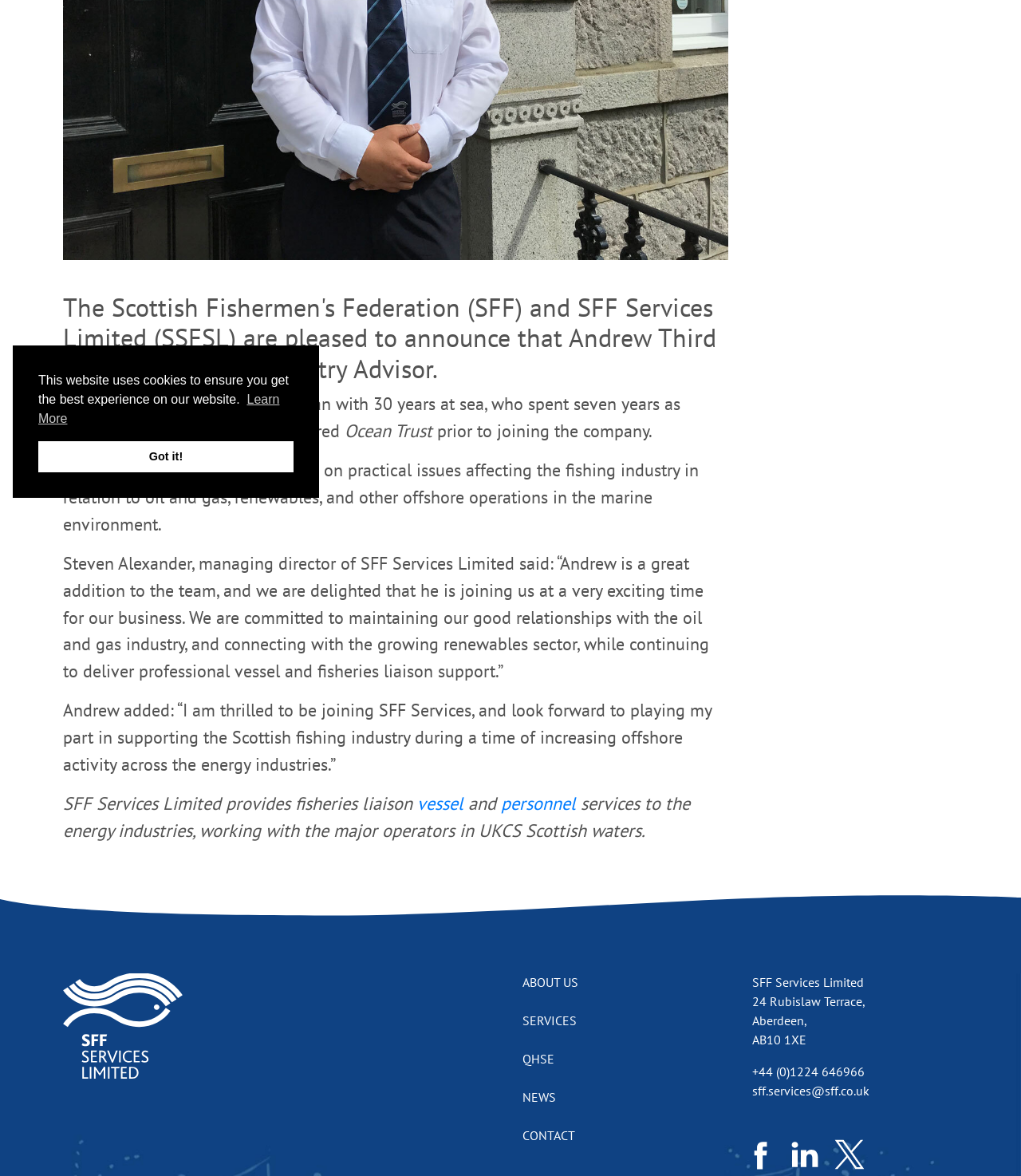Find the UI element described as: "Contact" and predict its bounding box coordinates. Ensure the coordinates are four float numbers between 0 and 1, [left, top, right, bottom].

[0.512, 0.959, 0.563, 0.972]